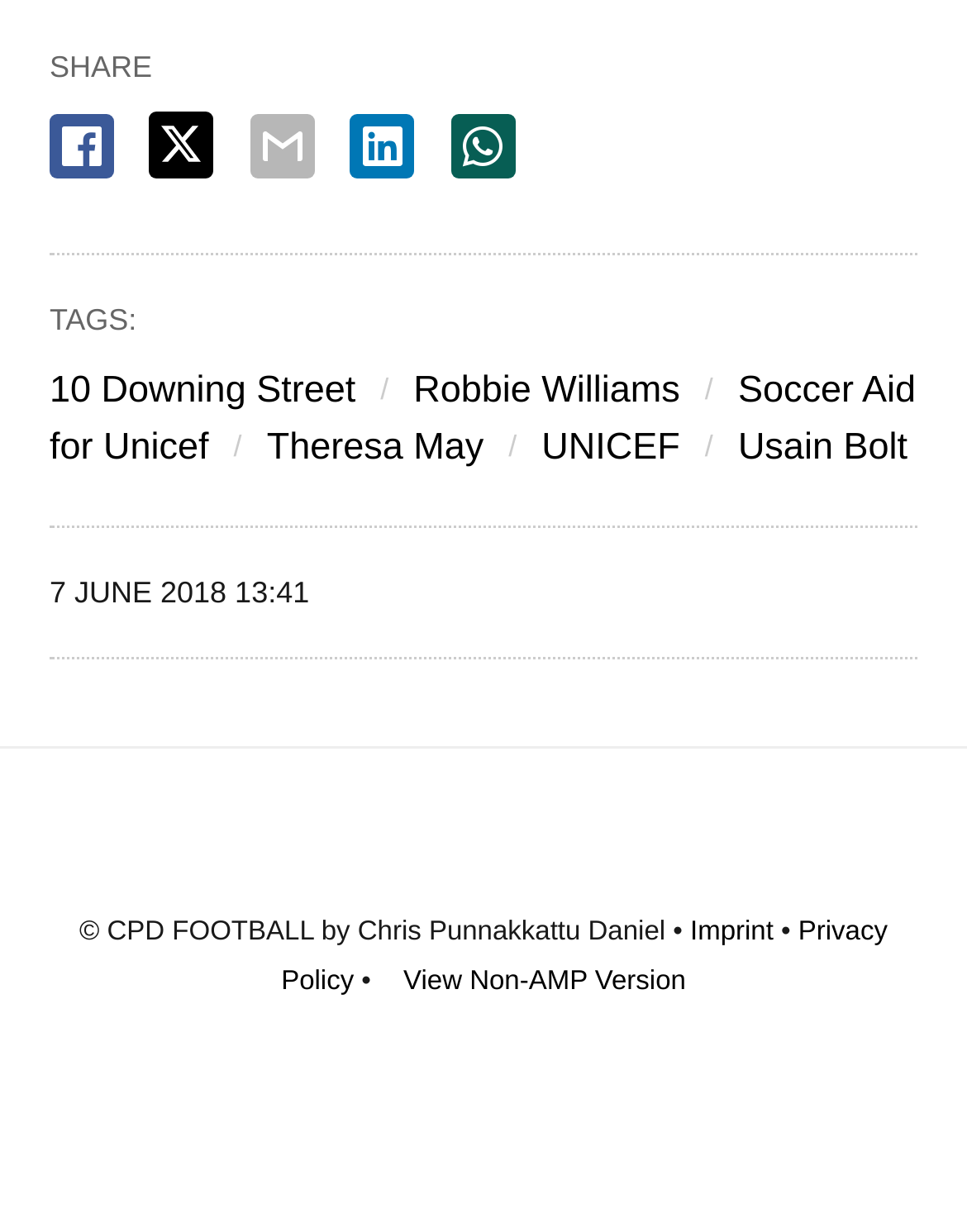Show the bounding box coordinates of the region that should be clicked to follow the instruction: "Share on Facebook."

[0.051, 0.093, 0.118, 0.145]